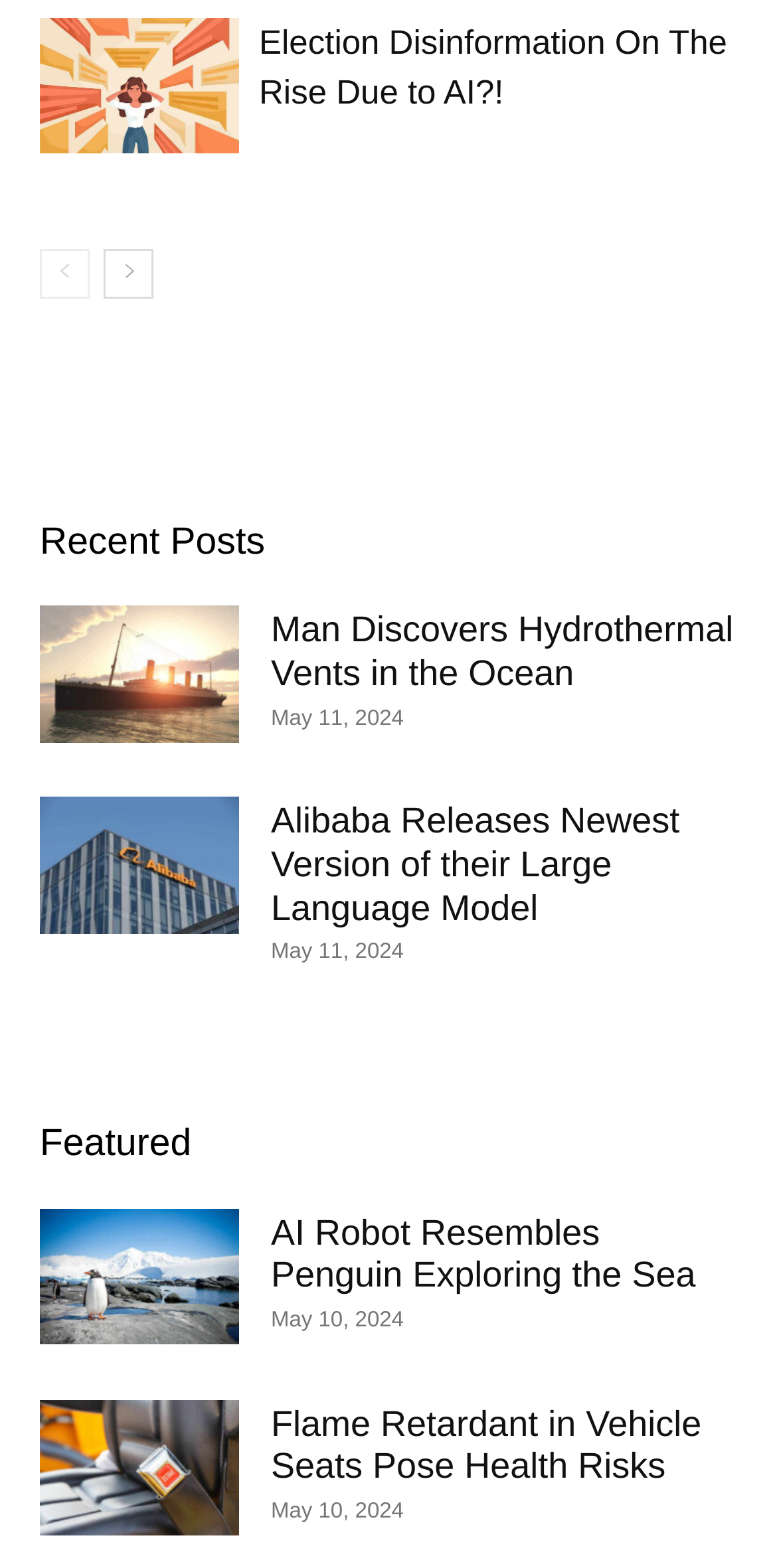Locate the bounding box coordinates of the clickable region necessary to complete the following instruction: "Explore the featured article about AI robot resembling penguin". Provide the coordinates in the format of four float numbers between 0 and 1, i.e., [left, top, right, bottom].

[0.051, 0.77, 0.308, 0.858]